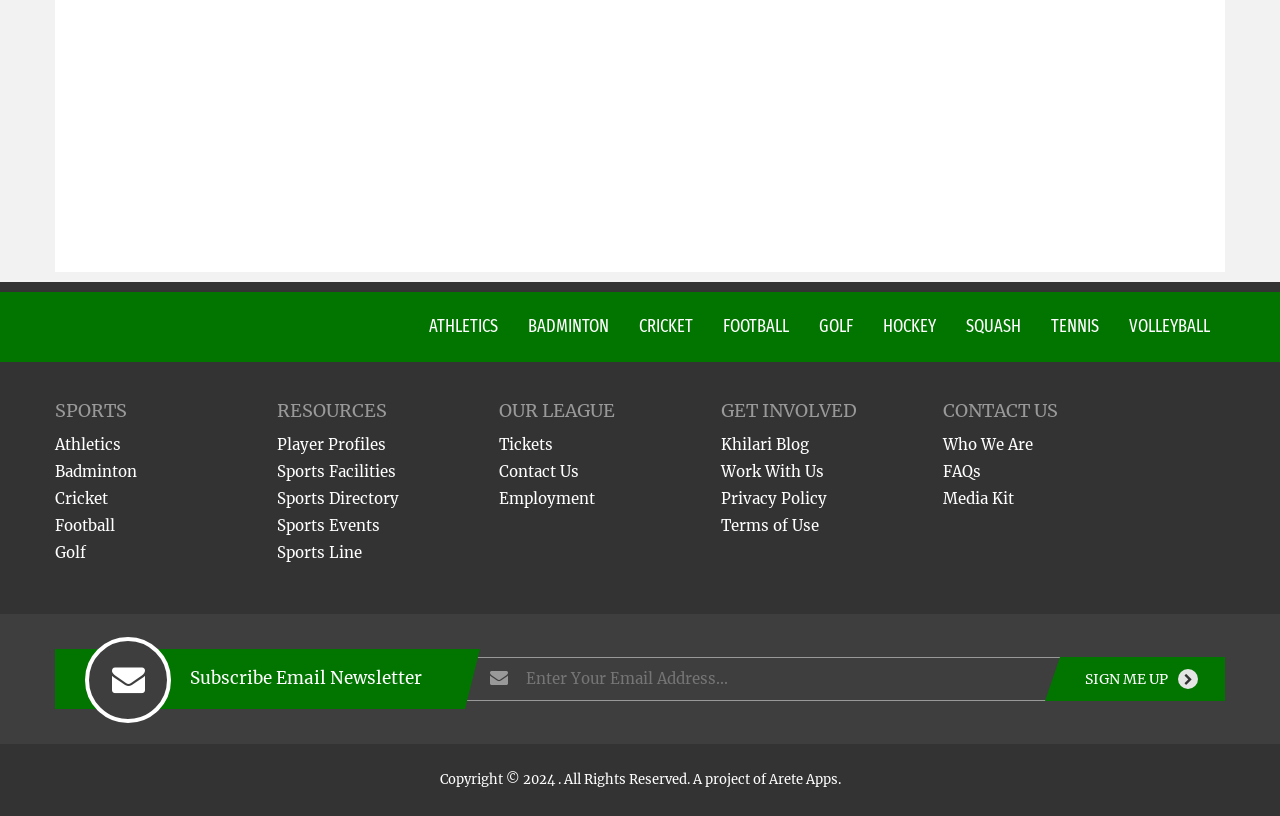Locate the bounding box coordinates of the area you need to click to fulfill this instruction: 'View Cricket'. The coordinates must be in the form of four float numbers ranging from 0 to 1: [left, top, right, bottom].

[0.043, 0.599, 0.084, 0.622]